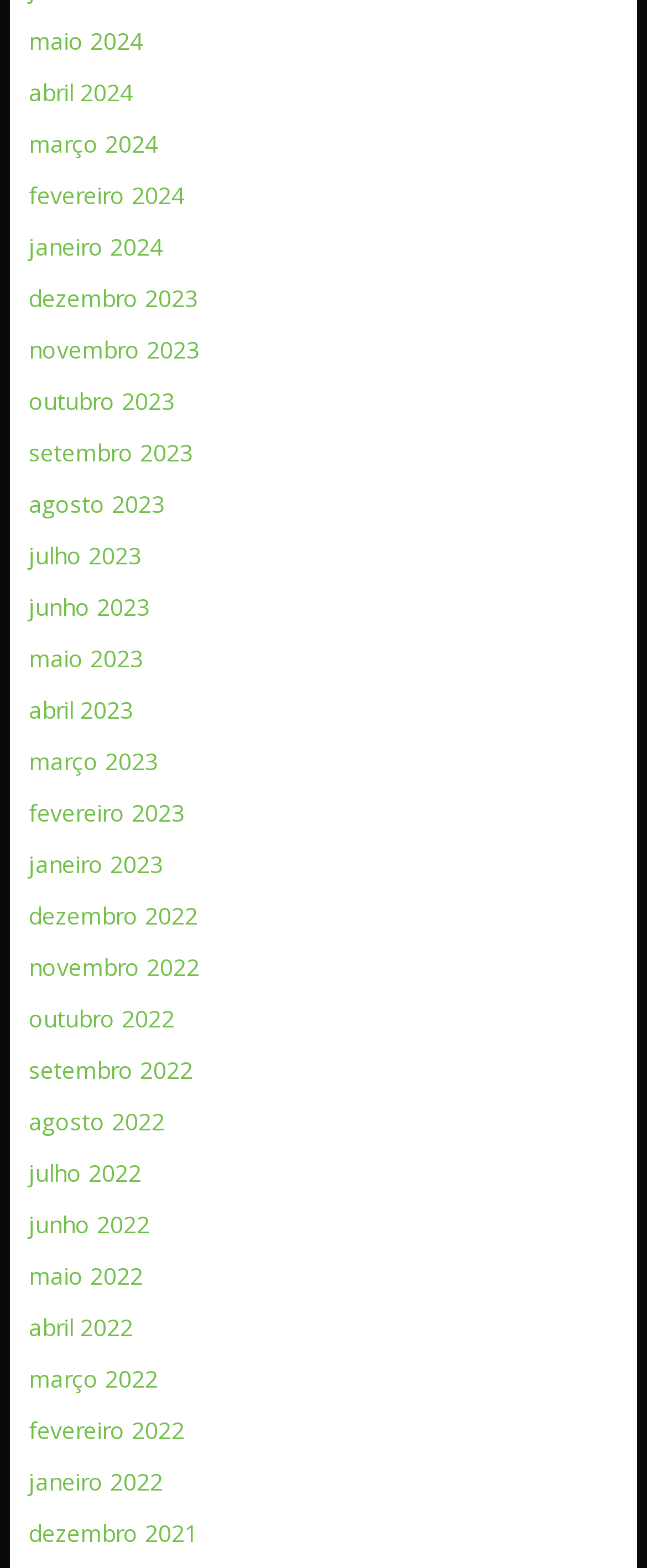What is the position of 'outubro 2023'?
Please provide a single word or phrase as the answer based on the screenshot.

below 'setembro 2023'